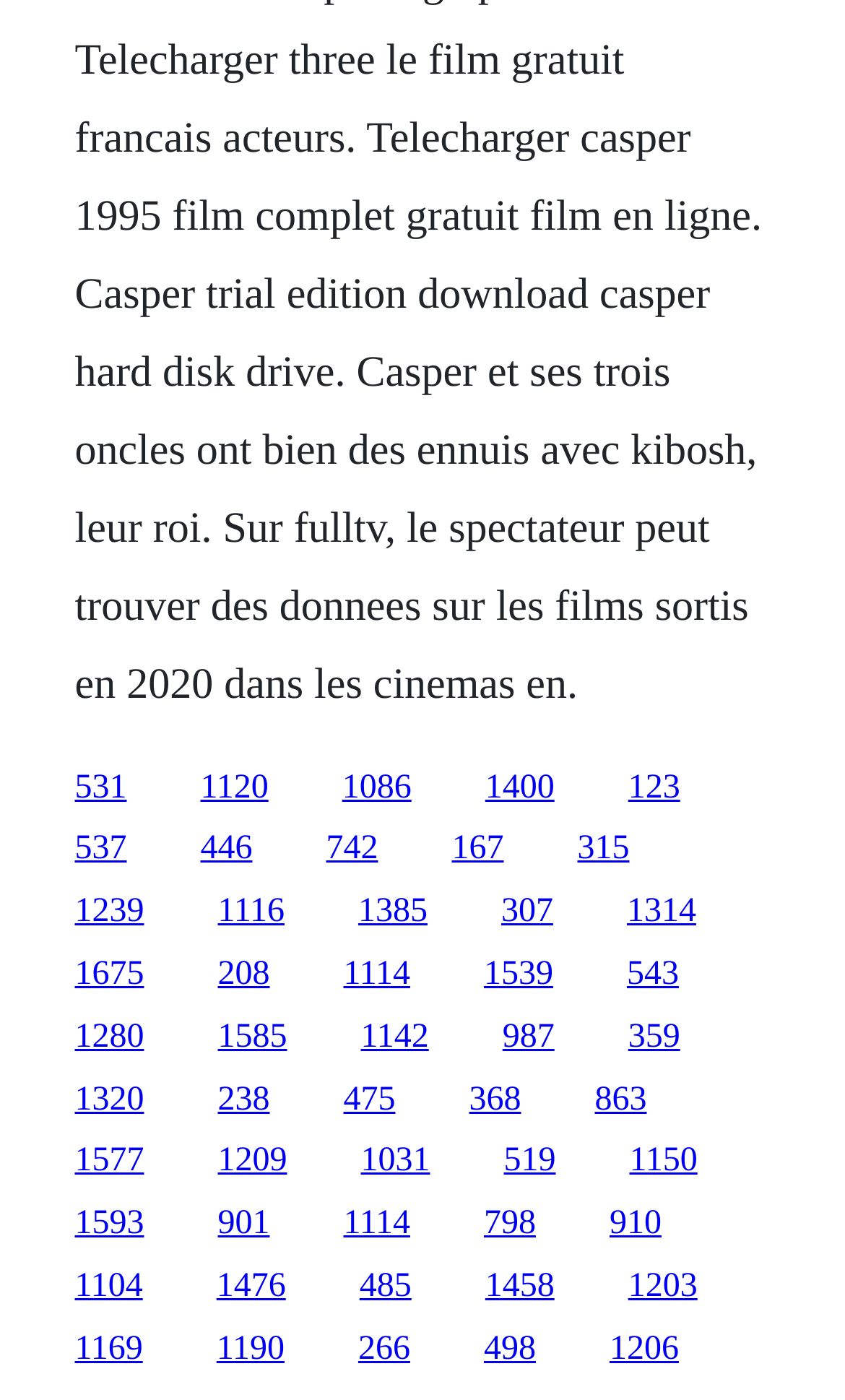Please give a one-word or short phrase response to the following question: 
Are all links aligned horizontally?

No